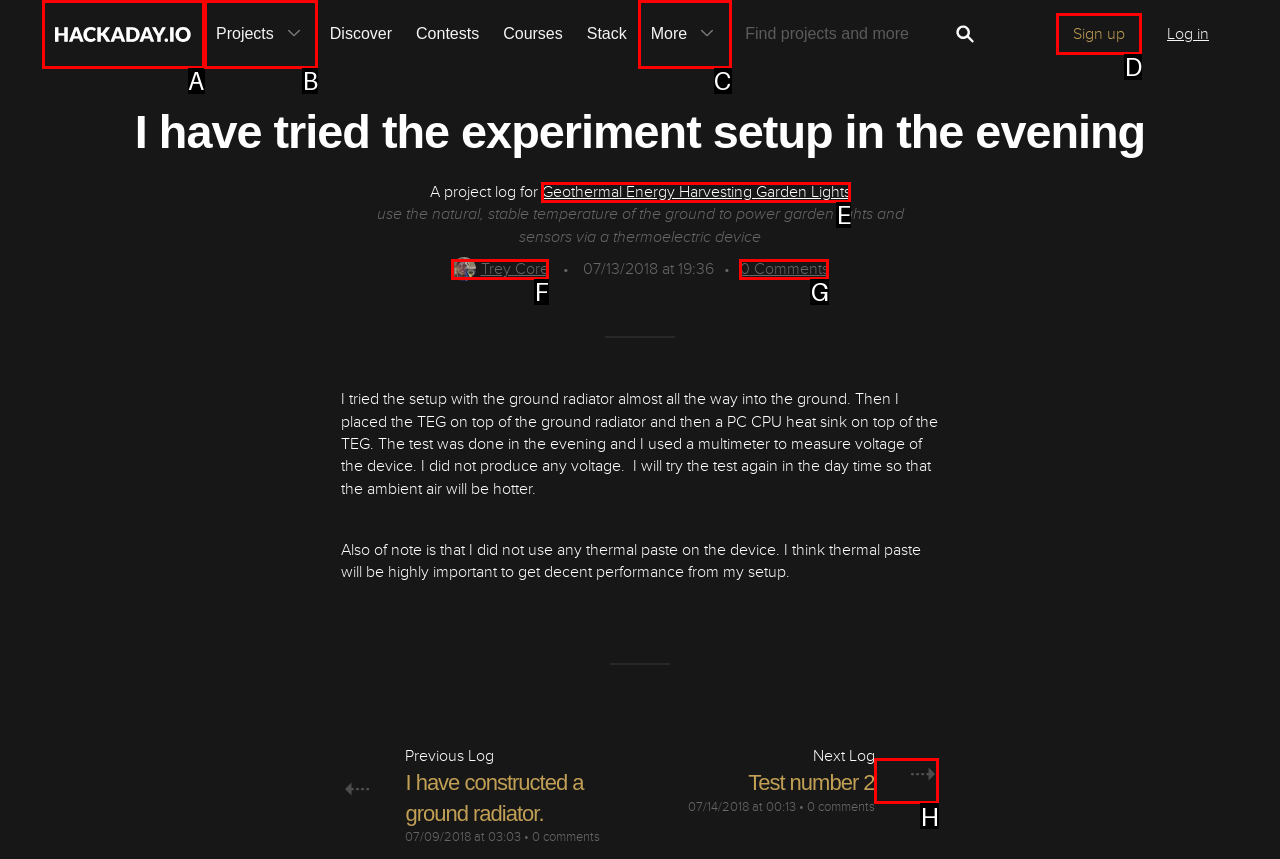Select the HTML element to finish the task: Sign up for an account Reply with the letter of the correct option.

D